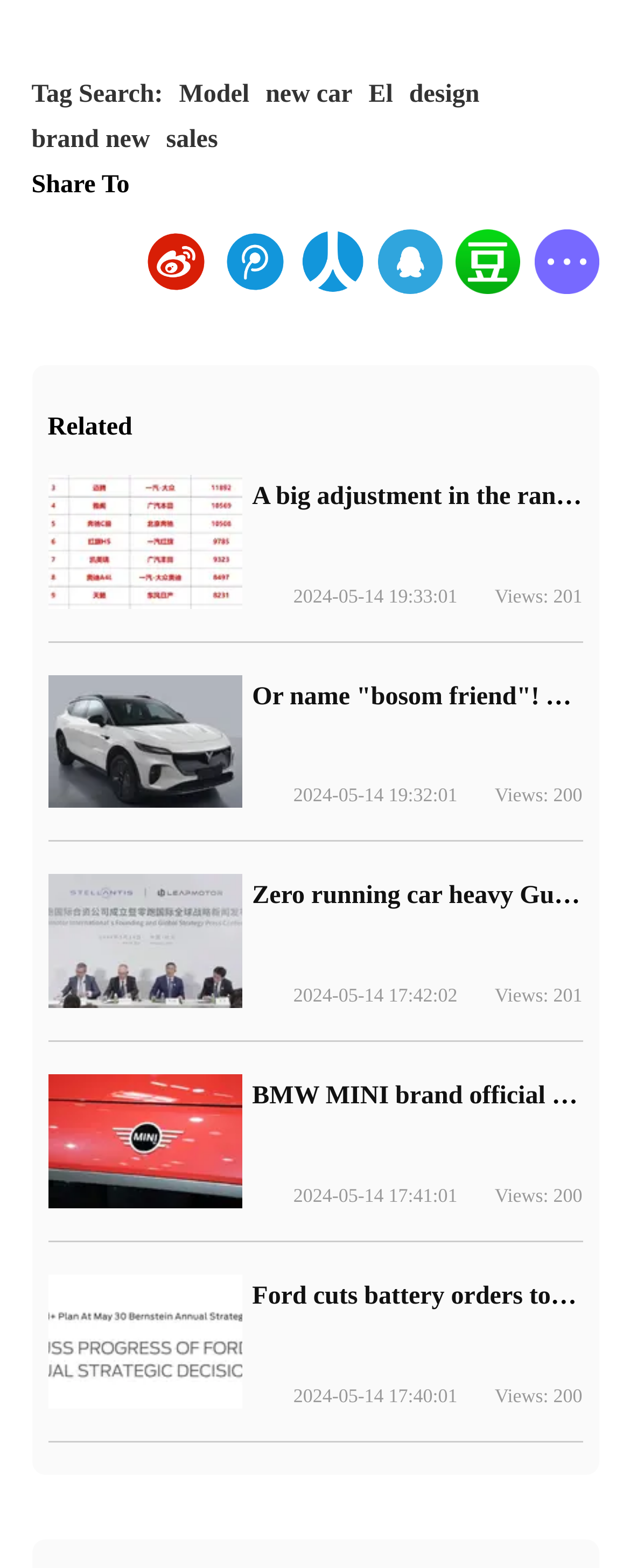Locate the bounding box coordinates of the clickable region necessary to complete the following instruction: "Visit the 'Model' page". Provide the coordinates in the format of four float numbers between 0 and 1, i.e., [left, top, right, bottom].

[0.284, 0.052, 0.396, 0.07]